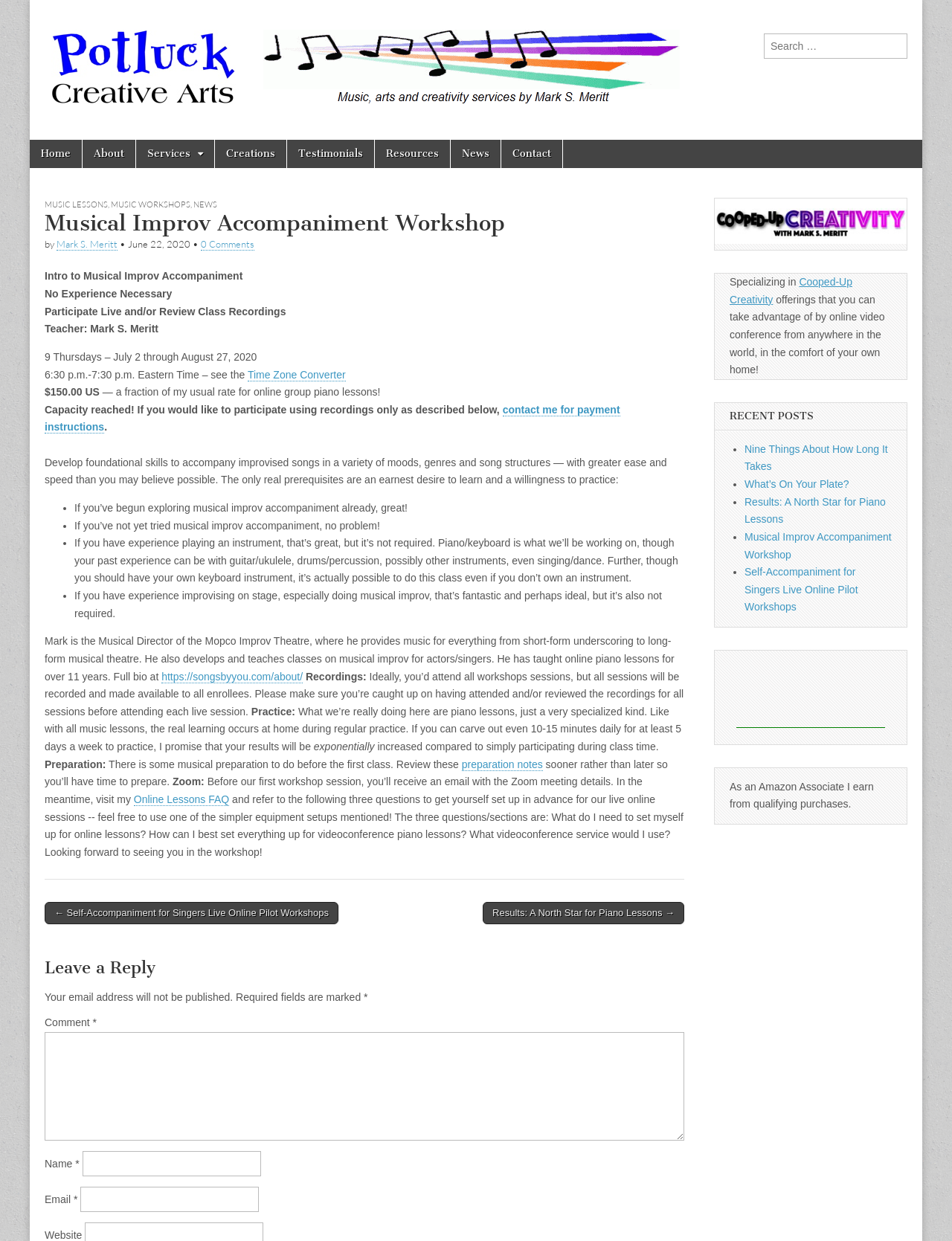Show the bounding box coordinates for the HTML element described as: "Time Zone Converter".

[0.26, 0.297, 0.363, 0.307]